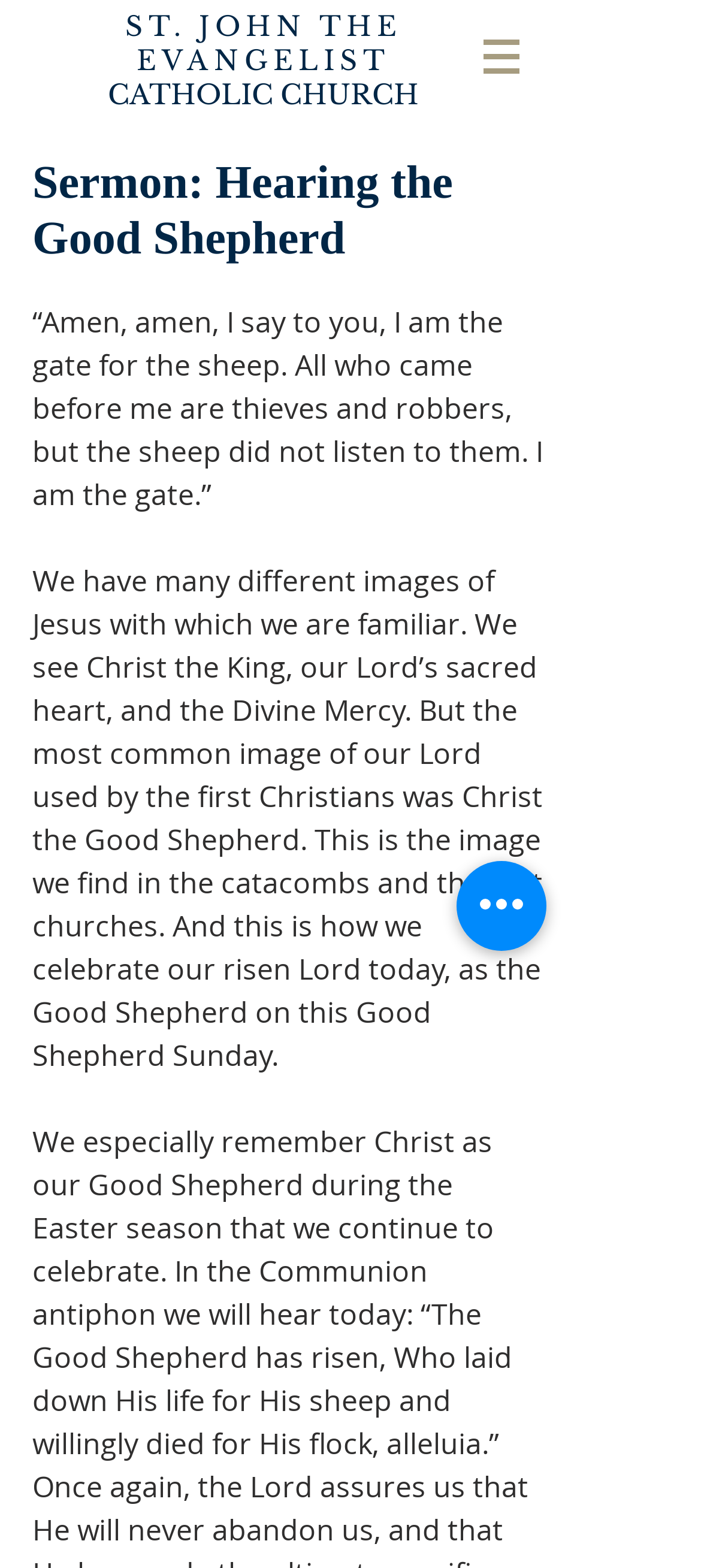What is the name of the church?
Provide an in-depth and detailed answer to the question.

The name of the church can be found in the heading element at the top of the webpage, which reads 'ST. JOHN THE EVANGELIST CATHOLIC CHURCH'.